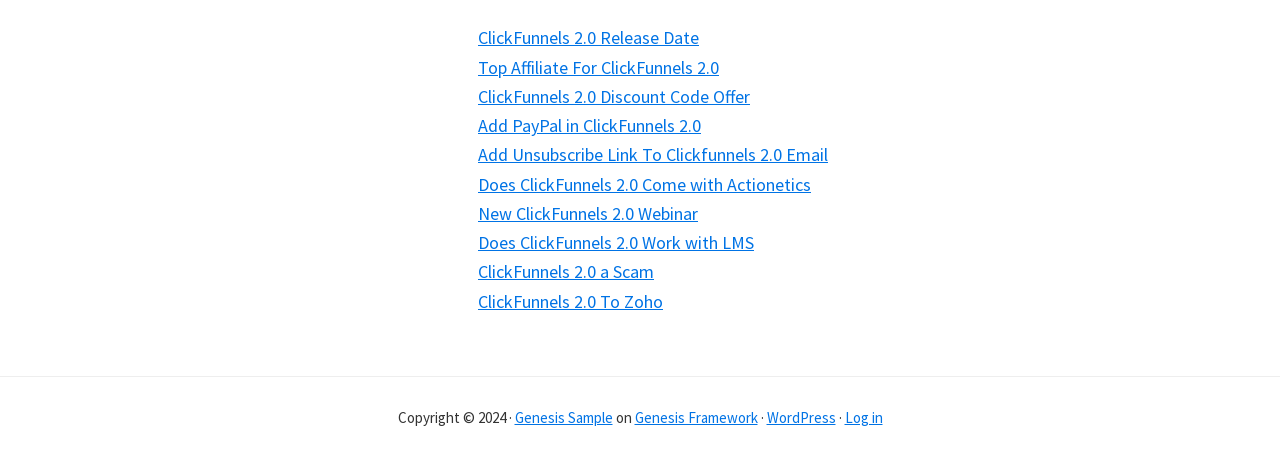Can you find the bounding box coordinates for the element that needs to be clicked to execute this instruction: "Check if ClickFunnels 2.0 is a scam"? The coordinates should be given as four float numbers between 0 and 1, i.e., [left, top, right, bottom].

[0.373, 0.567, 0.511, 0.617]